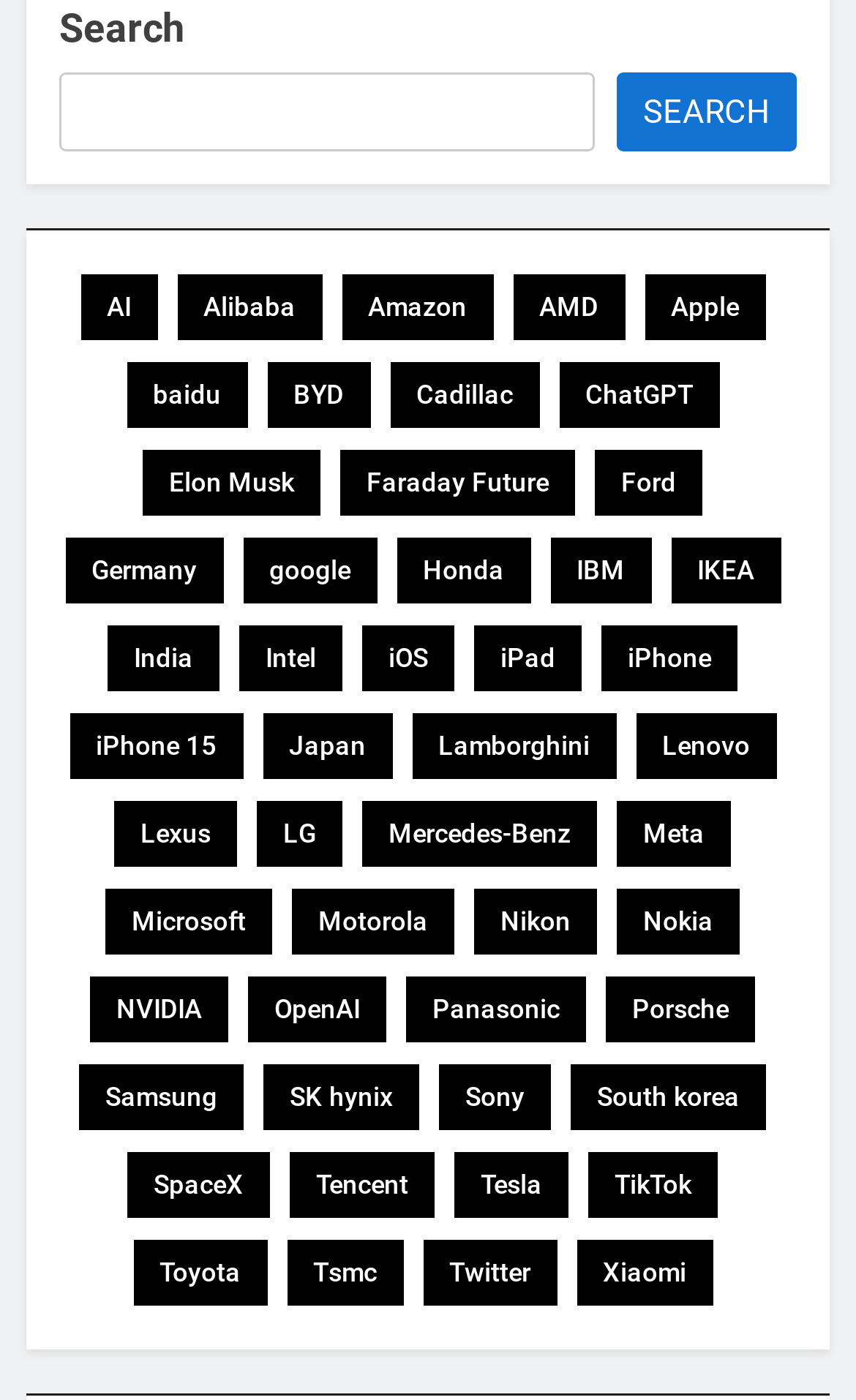Could you specify the bounding box coordinates for the clickable section to complete the following instruction: "Search with the search button"?

[0.721, 0.051, 0.931, 0.108]